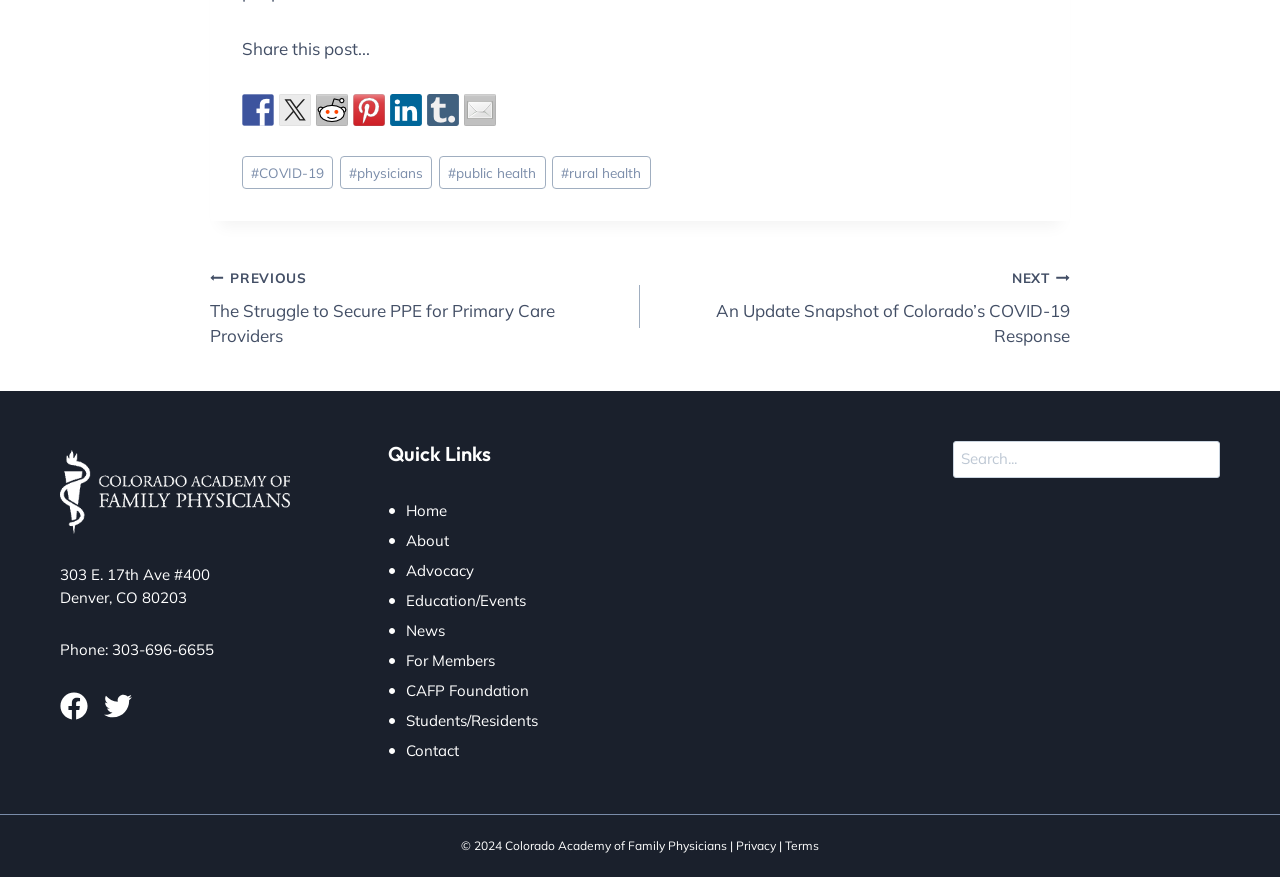Identify the bounding box coordinates for the region to click in order to carry out this instruction: "Share this post on Facebook". Provide the coordinates using four float numbers between 0 and 1, formatted as [left, top, right, bottom].

[0.189, 0.107, 0.214, 0.144]